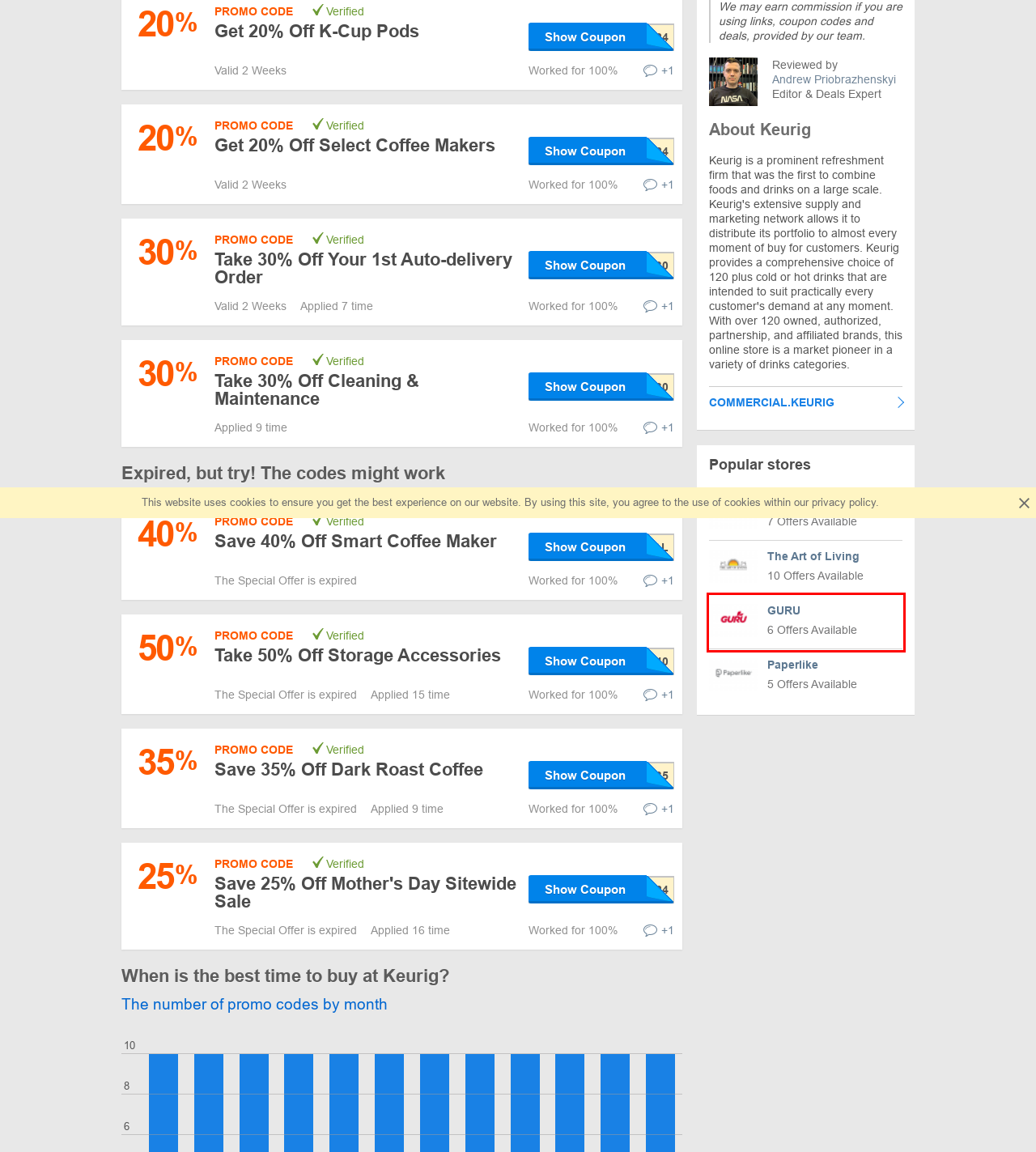You are given a screenshot depicting a webpage with a red bounding box around a UI element. Select the description that best corresponds to the new webpage after clicking the selected element. Here are the choices:
A. Best Father's Day Coupon Codes, Deals and Offers
B. ZenWTR Promo Codes - 15% OFF Coupon in June 2024
C. Paperlike Promo Codes - 5% OFF in June 2024
D. DynoJet Promo Codes - 10% OFF Coupon in June 2024
E. Andrew Priobrazhenskyi - author at DiscountReactor
F. GURU Promo Codes - 25% OFF Coupon in June 2024
G. Help
H. The Art of Living Promo Codes - Up to 20% OFF in June 2024

F